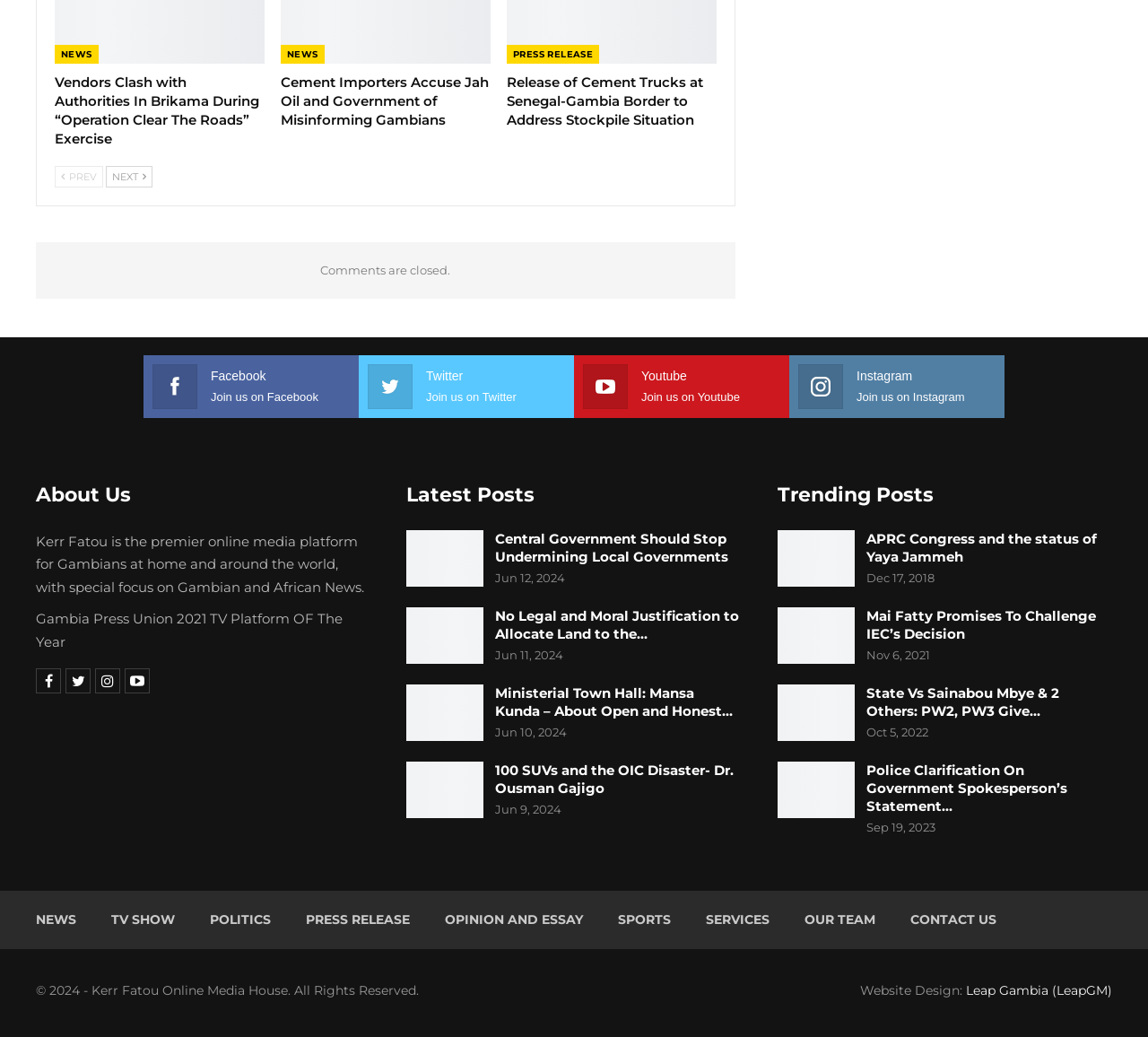Please provide the bounding box coordinates for the element that needs to be clicked to perform the instruction: "Go to the previous page". The coordinates must consist of four float numbers between 0 and 1, formatted as [left, top, right, bottom].

[0.048, 0.16, 0.09, 0.181]